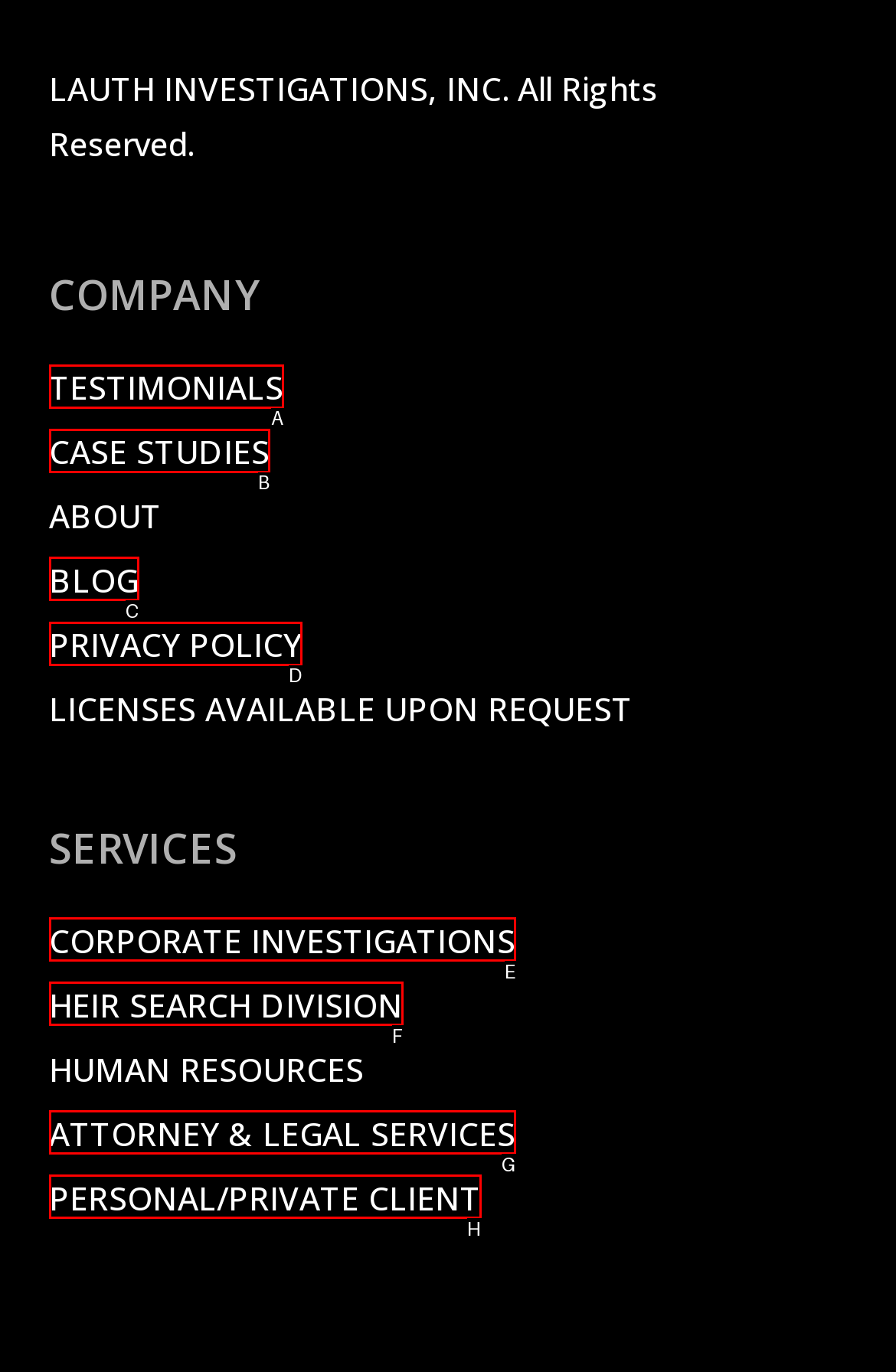Specify the letter of the UI element that should be clicked to achieve the following: Check out Powell's
Provide the corresponding letter from the choices given.

None